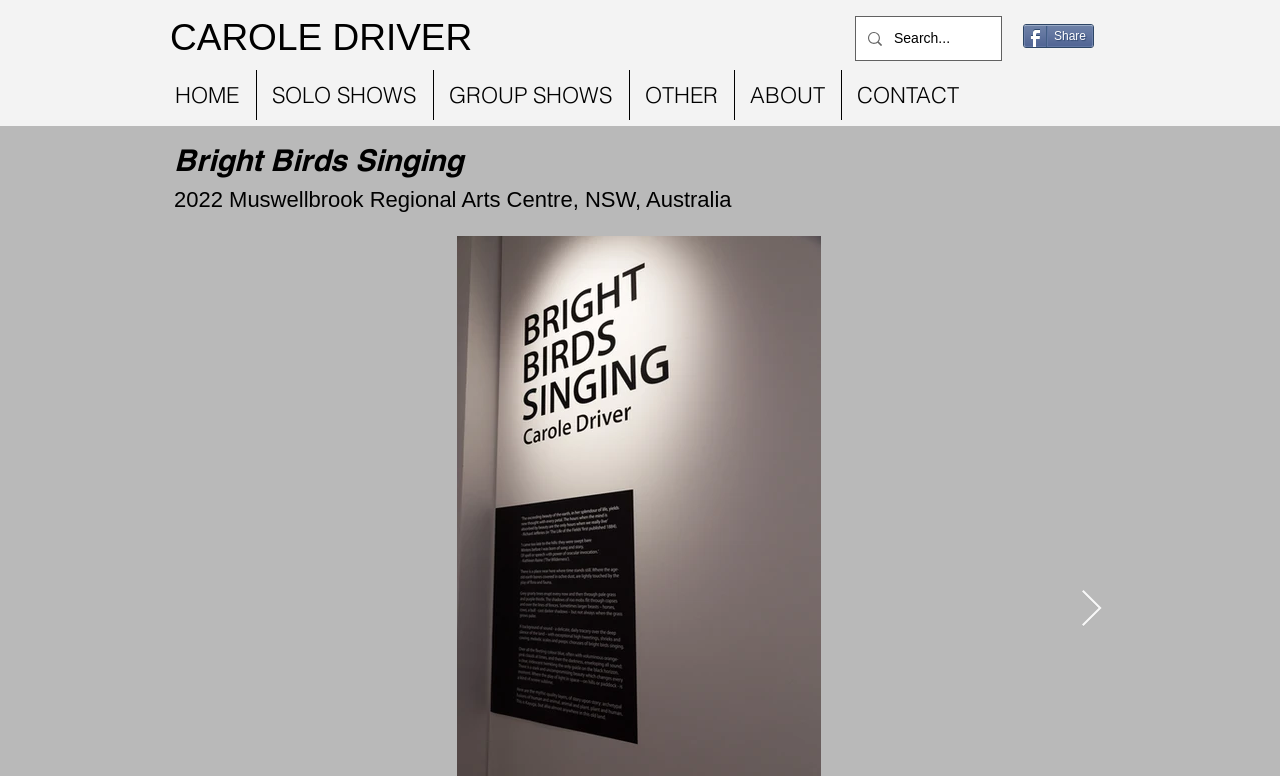Identify and provide the title of the webpage.

Bright Birds Singing
2022 Muswellbrook Regional Arts Centre, NSW, Australia